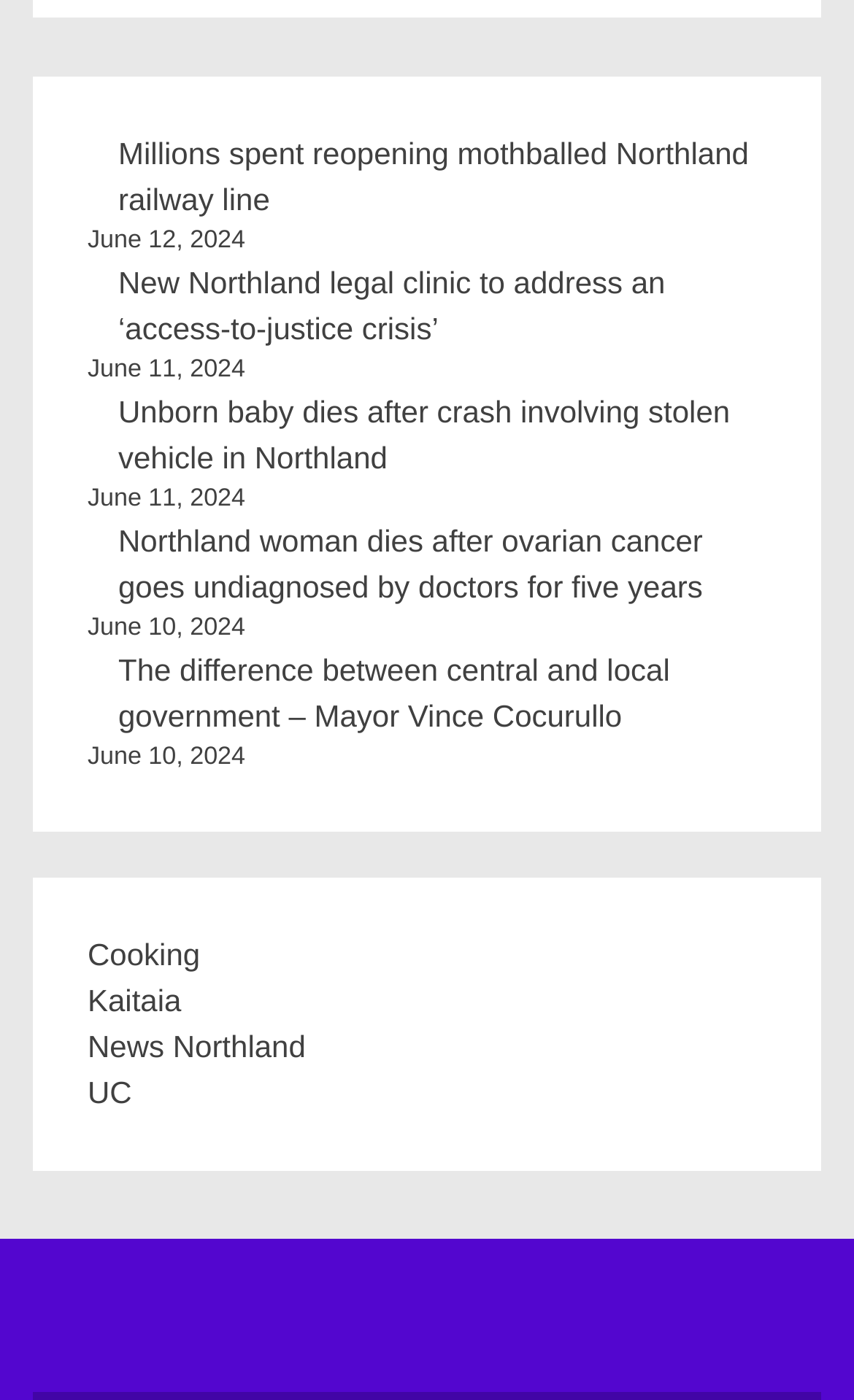Could you locate the bounding box coordinates for the section that should be clicked to accomplish this task: "Explore news about Northland legal clinic".

[0.138, 0.189, 0.779, 0.247]